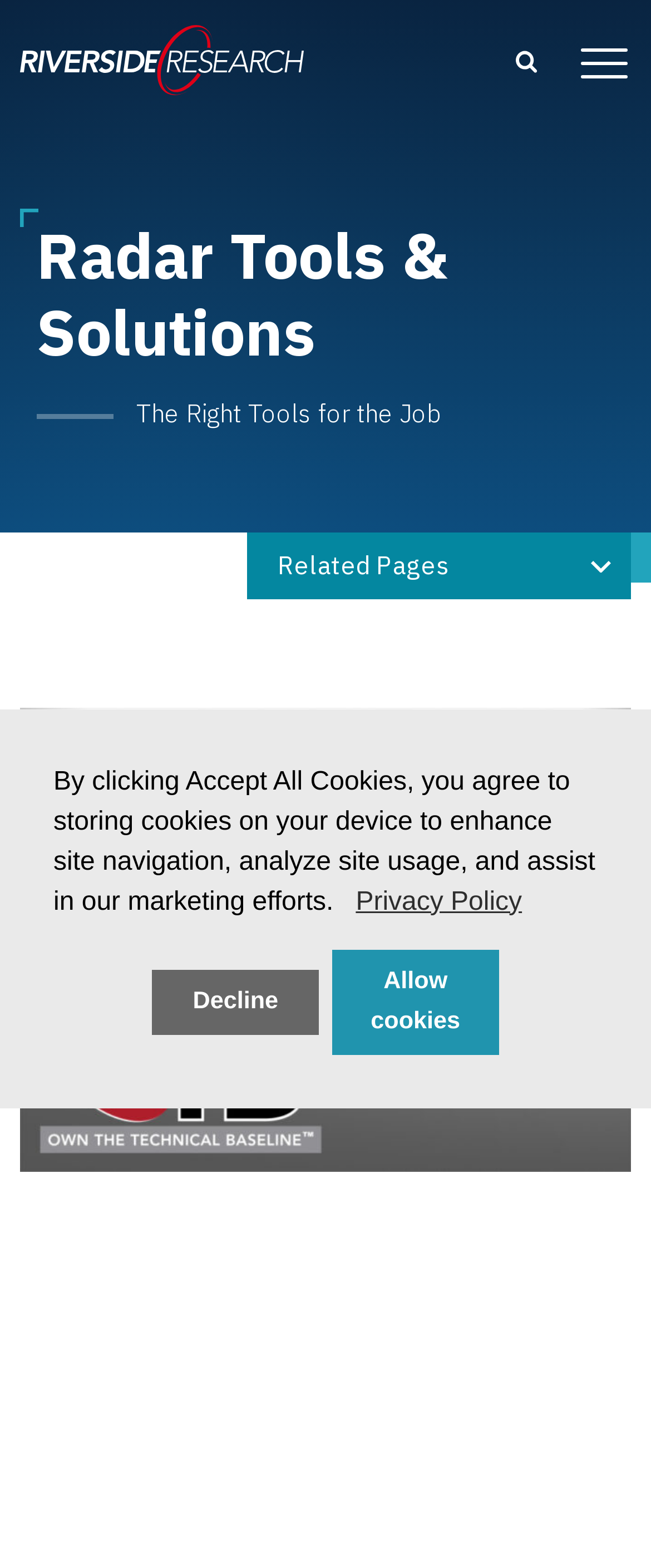What is the function of the button 'learn more about cookies'?
Please give a detailed and elaborate answer to the question.

The button 'learn more about cookies' is located in the cookie consent dialog, and its function is to provide more information about cookies, as indicated by its label 'learn more about cookies'.